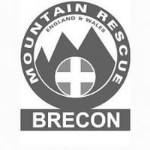Please examine the image and provide a detailed answer to the question: What does the cross symbolize?

The cross at the center of the logo symbolizes medical aid and rescue efforts, underscoring the life-saving services the Brecon Beacons Mountain Rescue offers to those in need in outdoor environments.